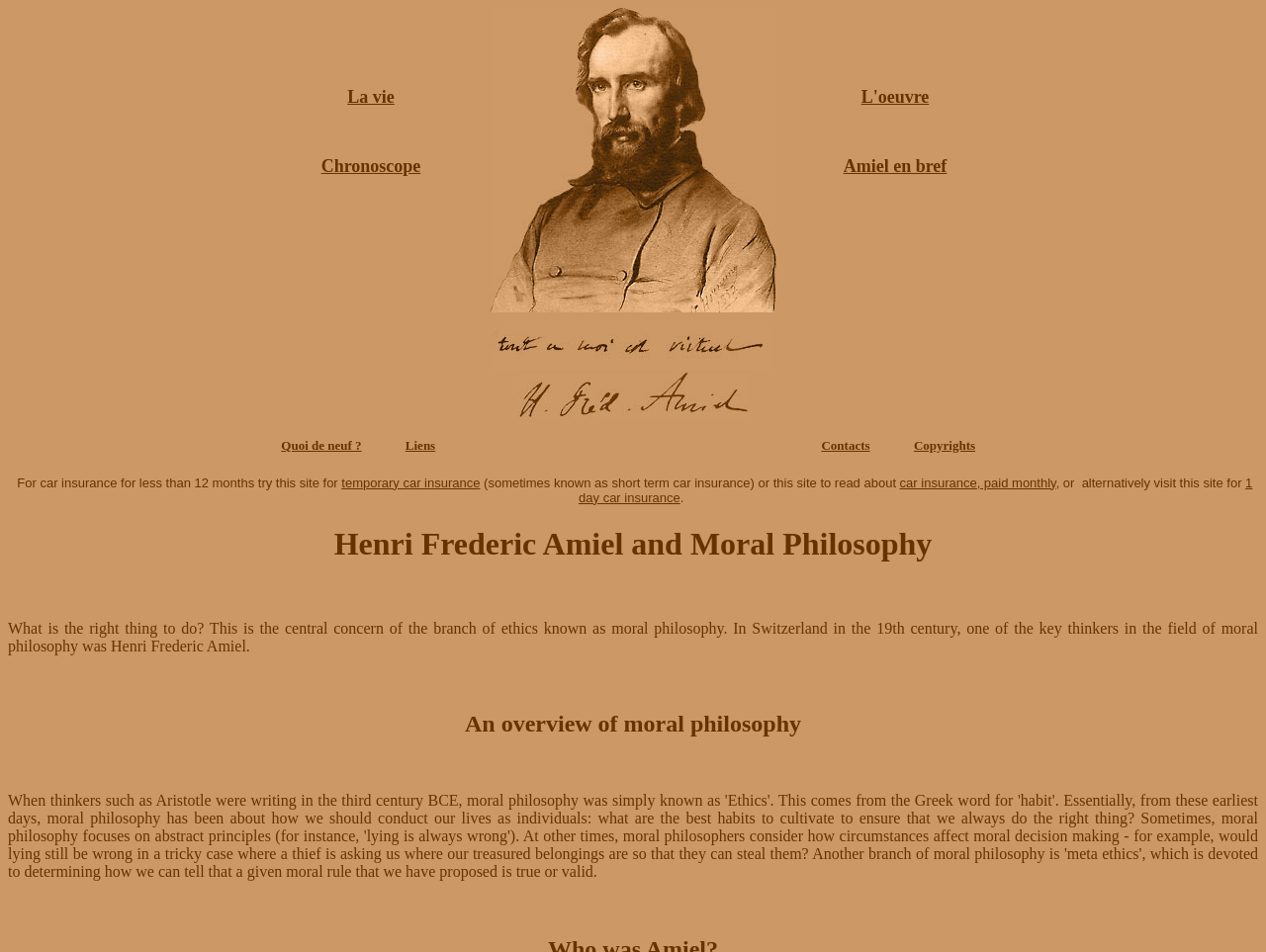What are the main sections of the webpage?
Based on the image, give a one-word or short phrase answer.

La vie, L'oeuvre, Chronoscope, Amiel en bref